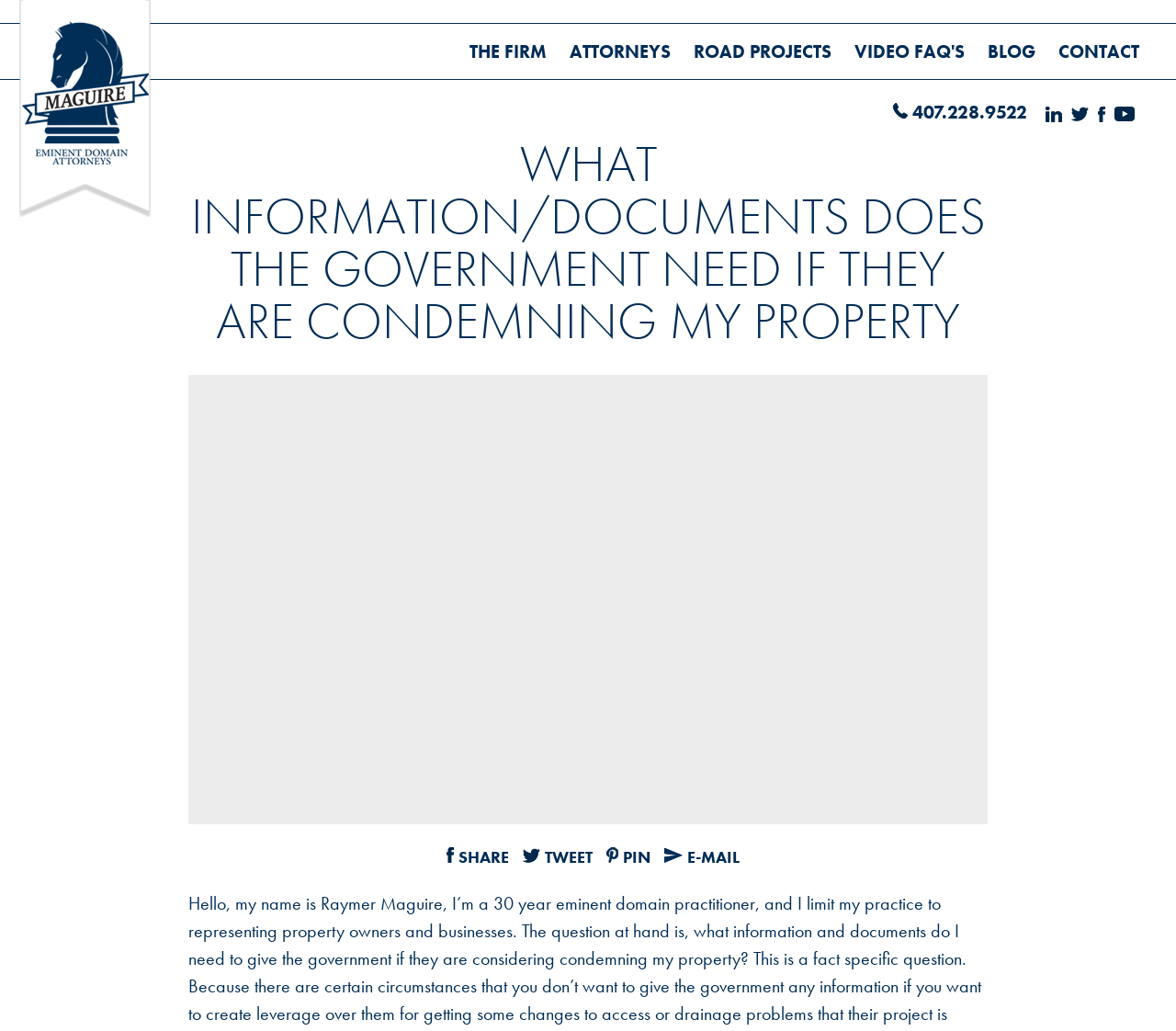Extract the main title from the webpage and generate its text.

WHAT INFORMATION/DOCUMENTS DOES THE GOVERNMENT NEED IF THEY ARE CONDEMNING MY PROPERTY